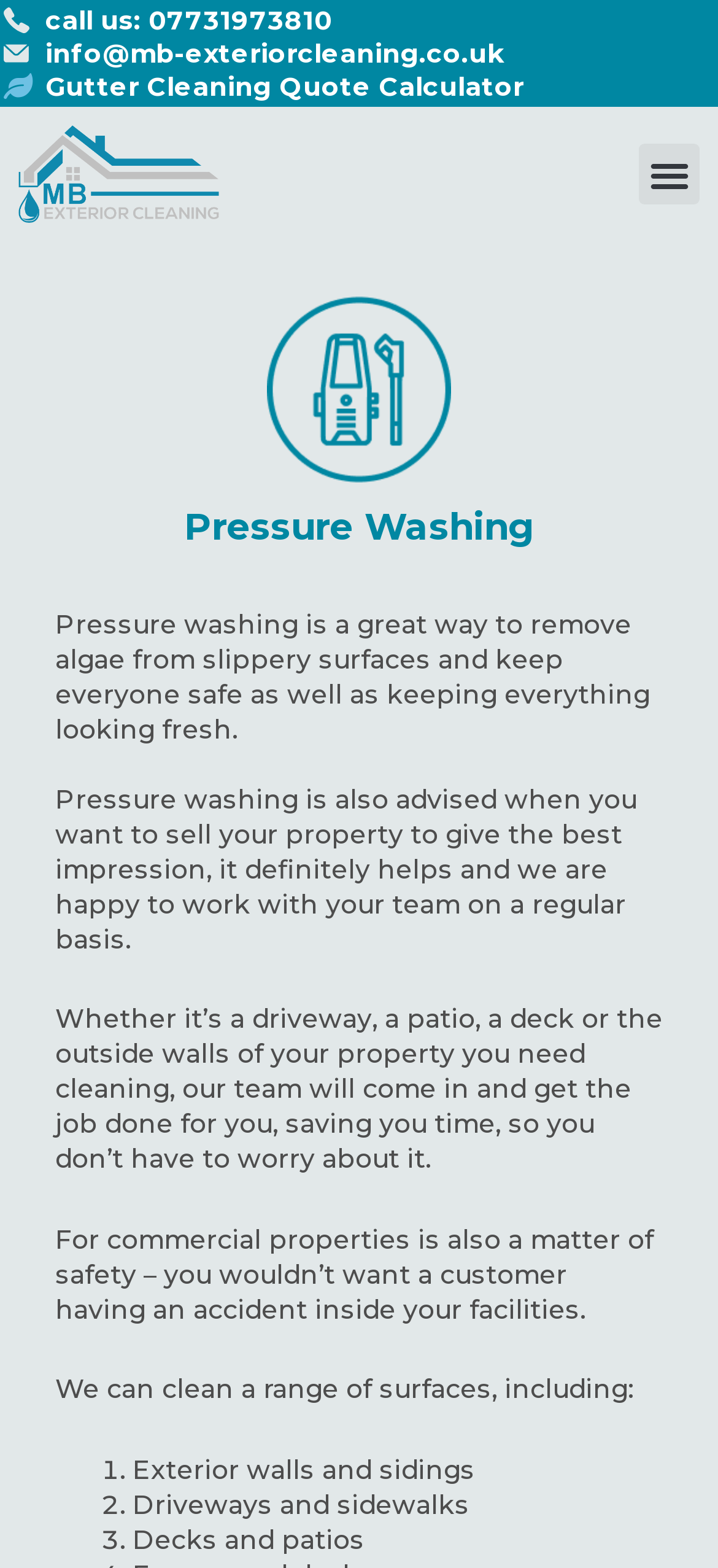What is the phone number to call?
Look at the screenshot and respond with a single word or phrase.

07731973810